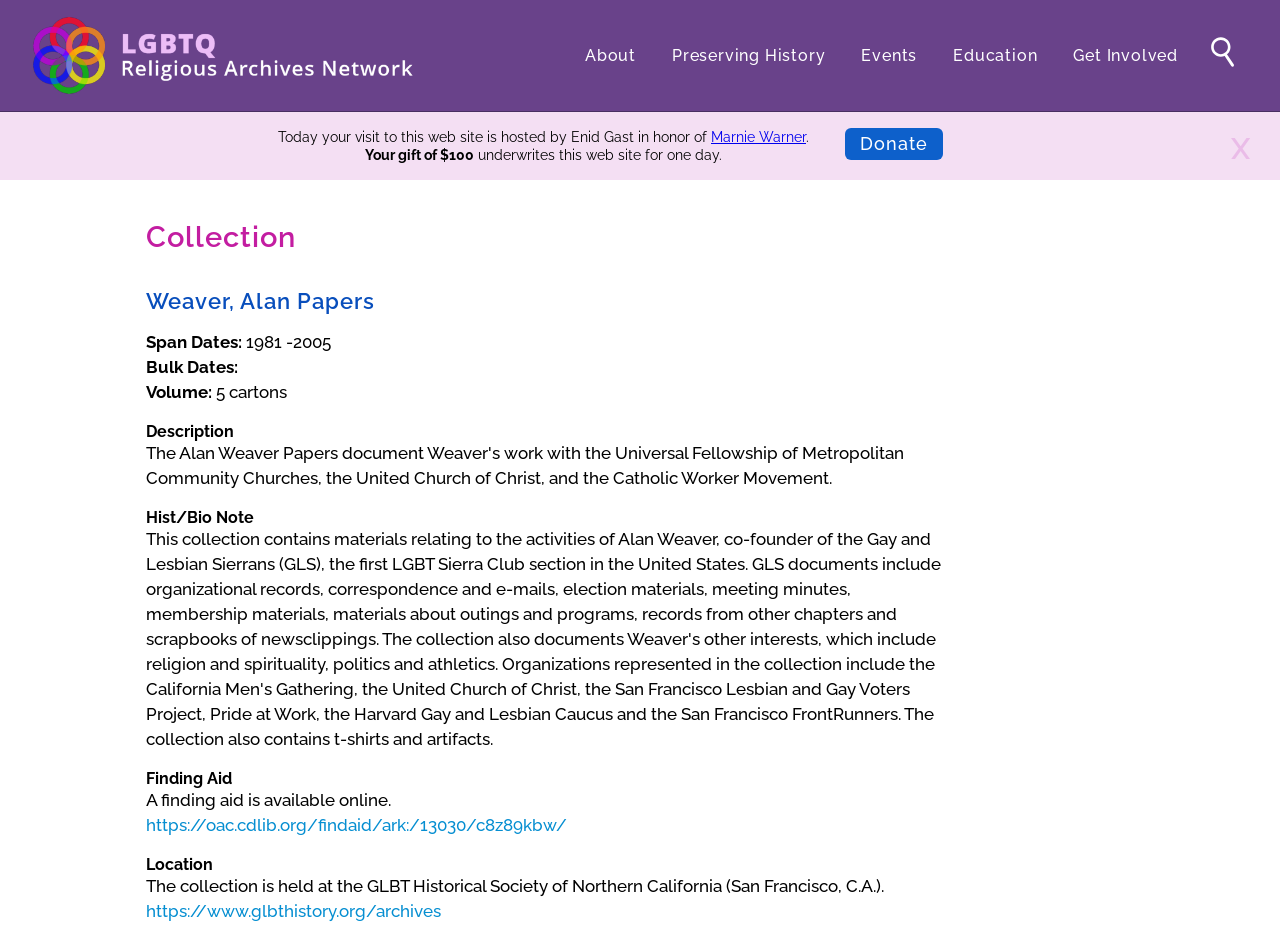Generate a comprehensive description of the webpage.

The webpage is dedicated to the "Weaver, Alan Papers" collection. At the top, there is a header section with an image of the "LGBTQ+ Religious Archives Network" logo, followed by a row of links to different sections of the website, including "About", "Preserving History", "Events", "Education", "Get Involved", and a search function with a magnifying glass icon.

To the right of the header section, there is a small "X" button. Below the header, there is a message indicating that the website is hosted by Enid Gast in honor of Marnie Warner, with a link to Marnie Warner's name.

On the left side of the page, there is a section with information about the collection, including a heading that reads "Collection" and a subheading that reads "Weaver, Alan Papers". Below this, there are several sections with details about the collection, including "Span Dates", "Bulk Dates", "Volume", and "Description". Each of these sections has a heading and a brief description or detail about the collection.

Further down the page, there are additional sections with headings such as "Hist/Bio Note", "Finding Aid", and "Location". The "Finding Aid" section has a link to an online finding aid, and the "Location" section indicates that the collection is held at the GLBT Historical Society of Northern California, with a link to their website.

Throughout the page, there are also calls to action, including a "Donate" button and a message encouraging visitors to make a gift to support the website.